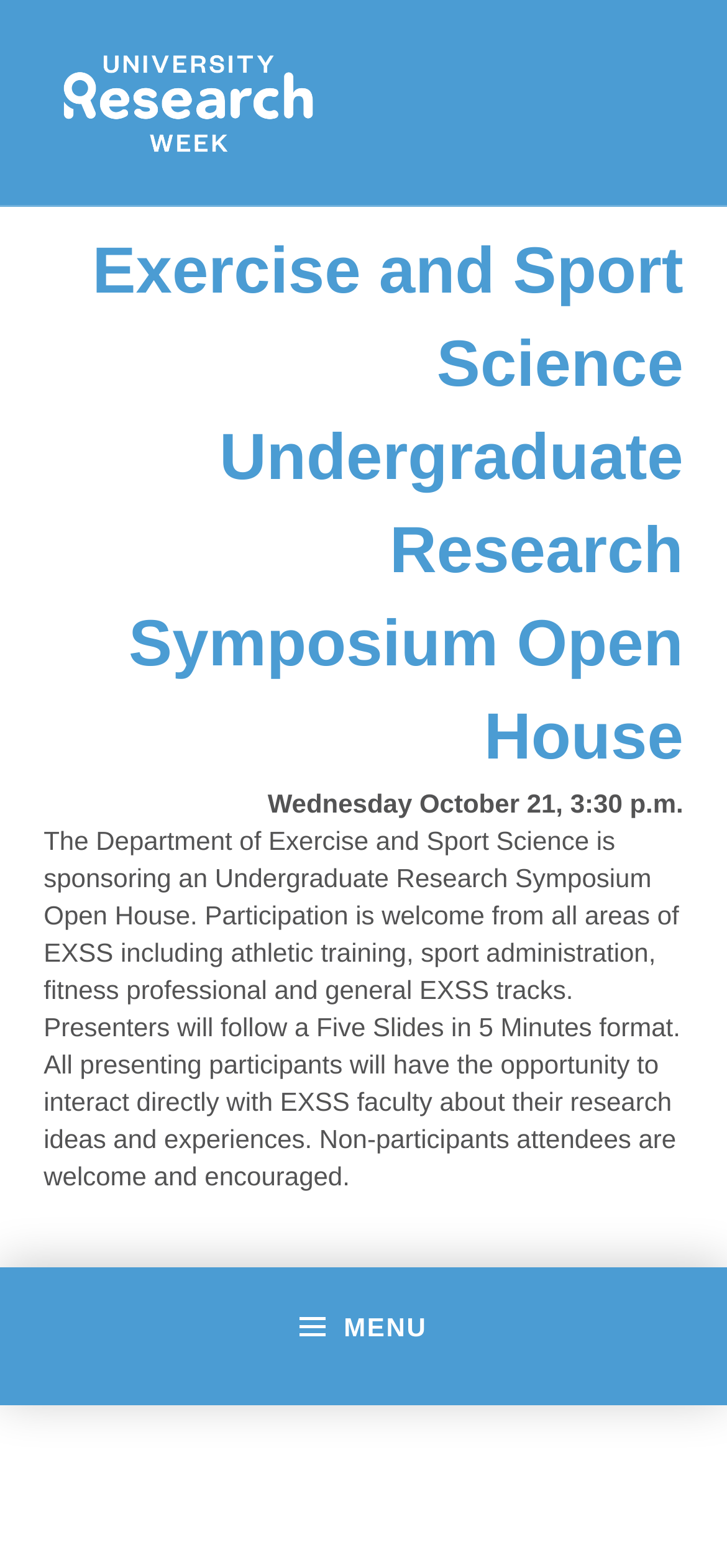Answer the following query with a single word or phrase:
How can I register for the symposium?

Click on the 'REGISTER HERE' link